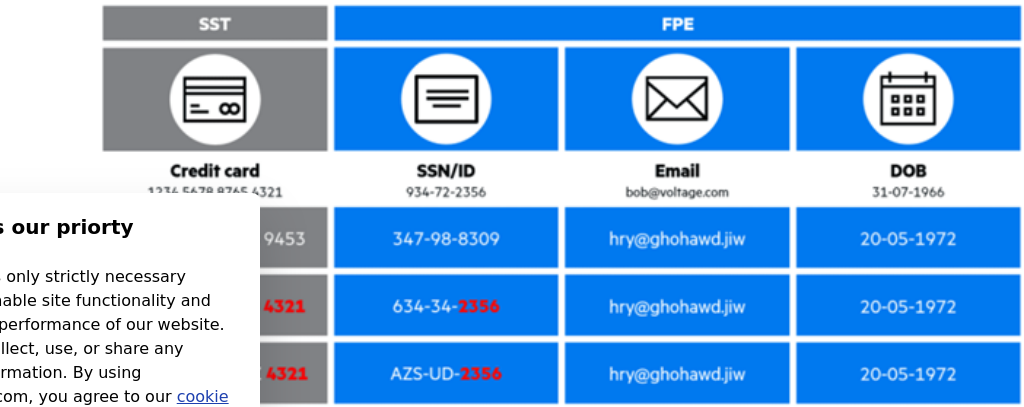What principle is highlighted in the image? Examine the screenshot and reply using just one word or a brief phrase.

Data-centric security